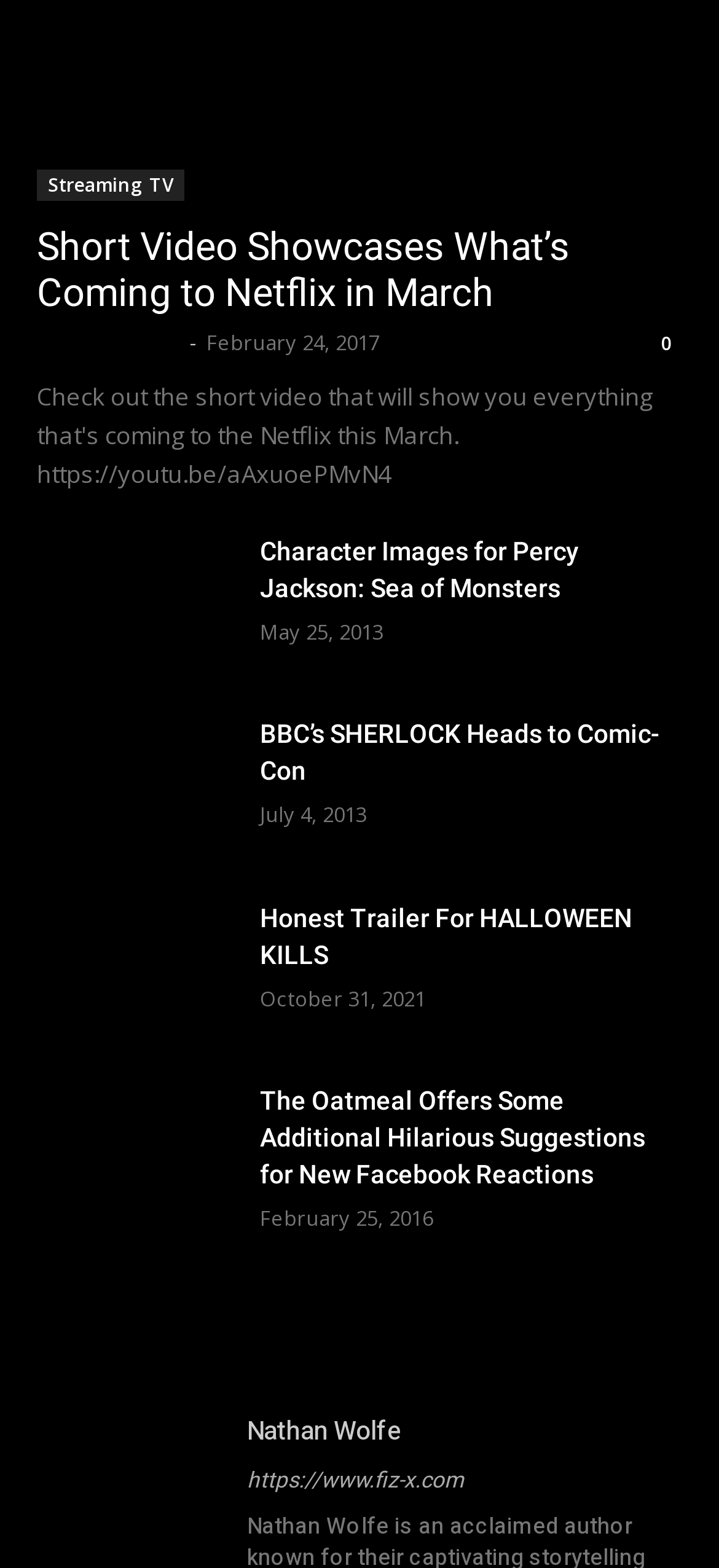How many links are at the bottom of the webpage?
From the image, provide a succinct answer in one word or a short phrase.

5